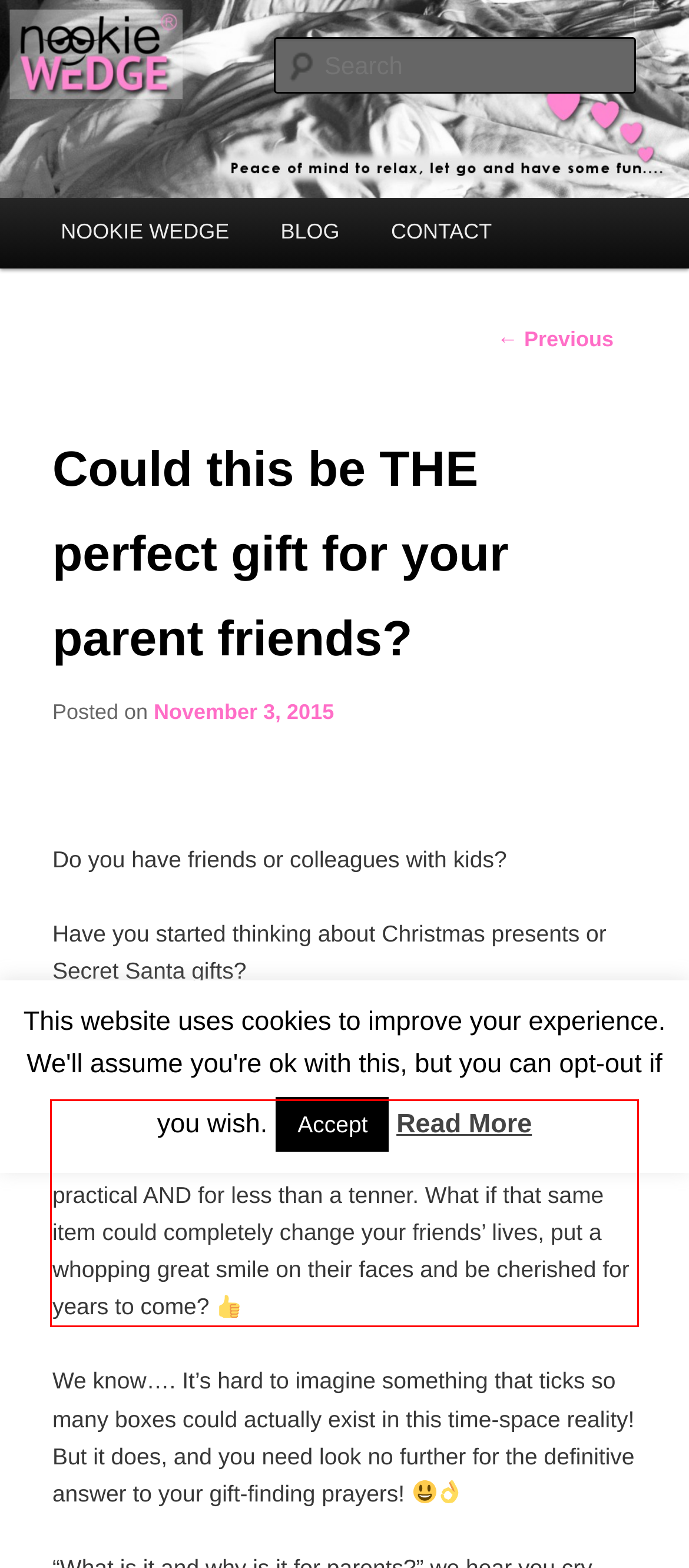Within the screenshot of a webpage, identify the red bounding box and perform OCR to capture the text content it contains.

Just imagine finding something that’s a little bit different, comical, fun, cheeky (but not too rude!) yet highly practical AND for less than a tenner. What if that same item could completely change your friends’ lives, put a whopping great smile on their faces and be cherished for years to come?